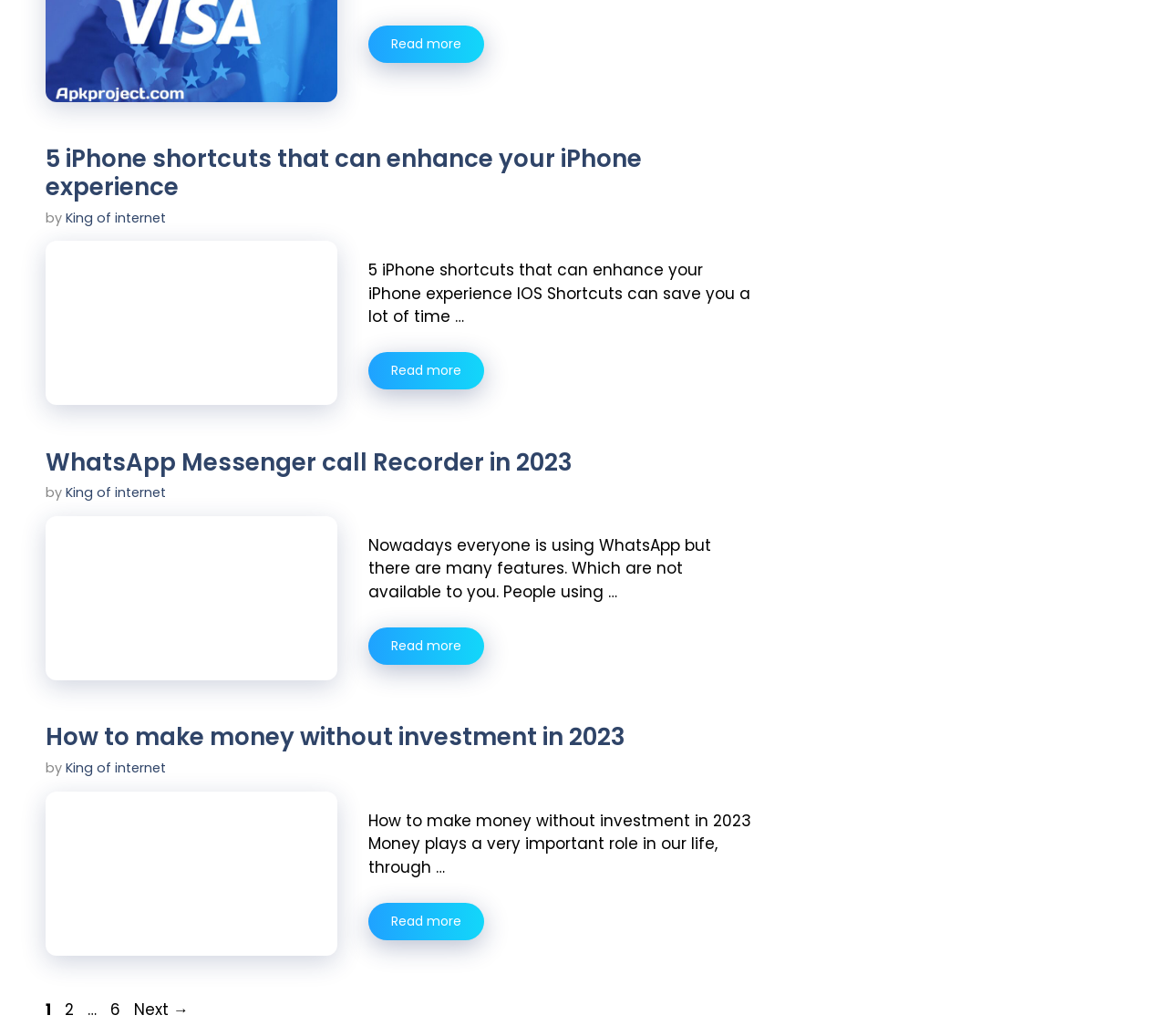Determine the bounding box coordinates of the target area to click to execute the following instruction: "Read more about 5 iPhone shortcuts that can enhance your iPhone experience."

[0.316, 0.34, 0.415, 0.376]